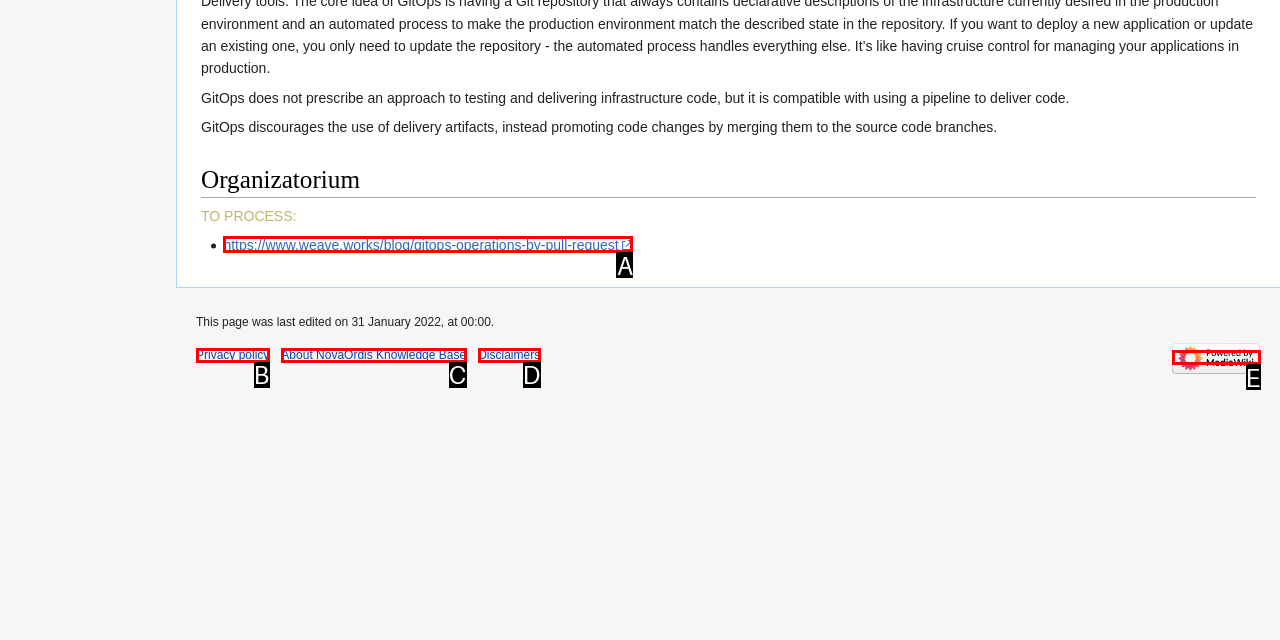From the provided choices, determine which option matches the description: Privacy policy. Respond with the letter of the correct choice directly.

B